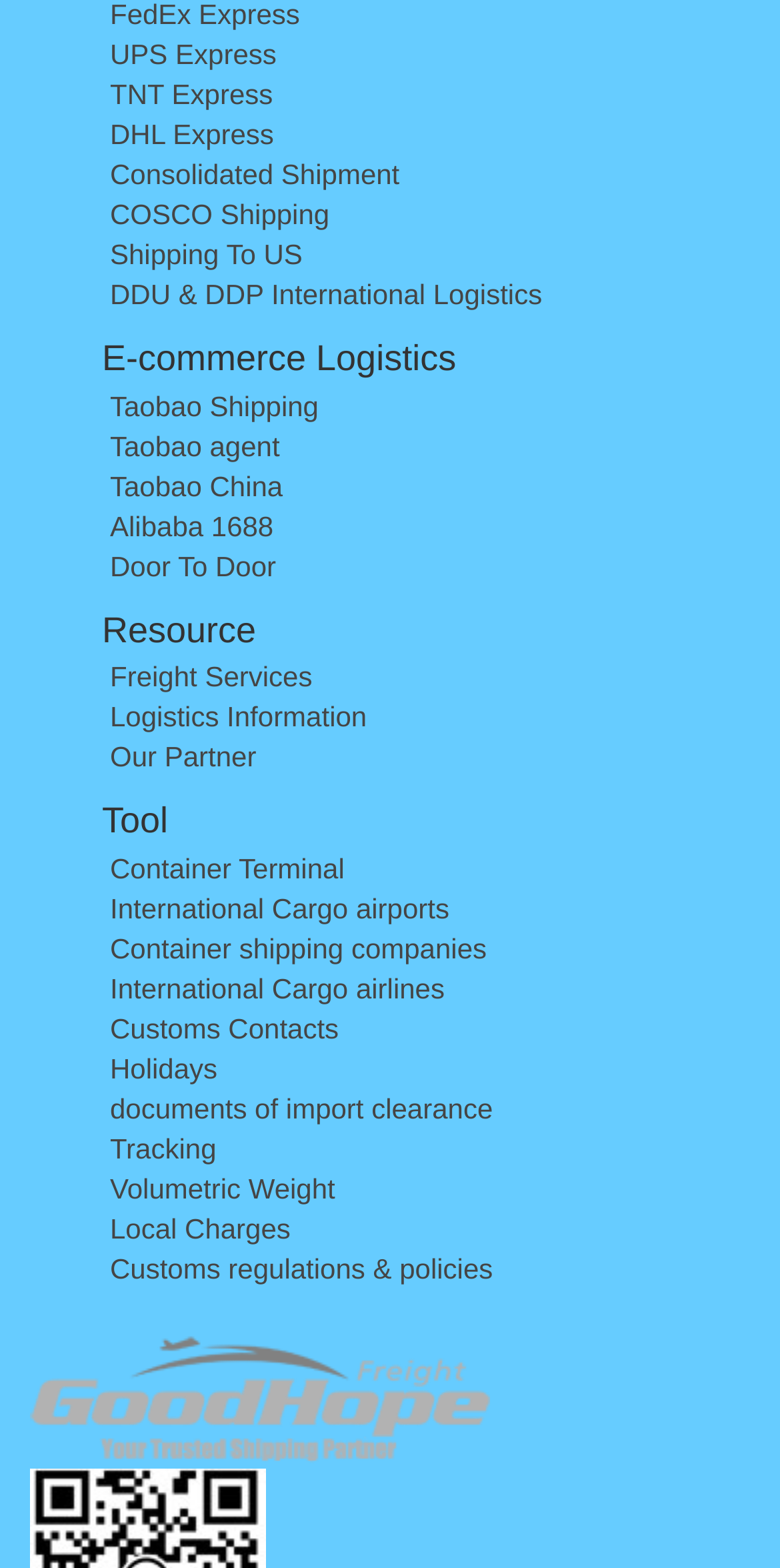Identify the bounding box coordinates of the clickable region to carry out the given instruction: "Track a shipment".

[0.141, 0.722, 0.277, 0.743]